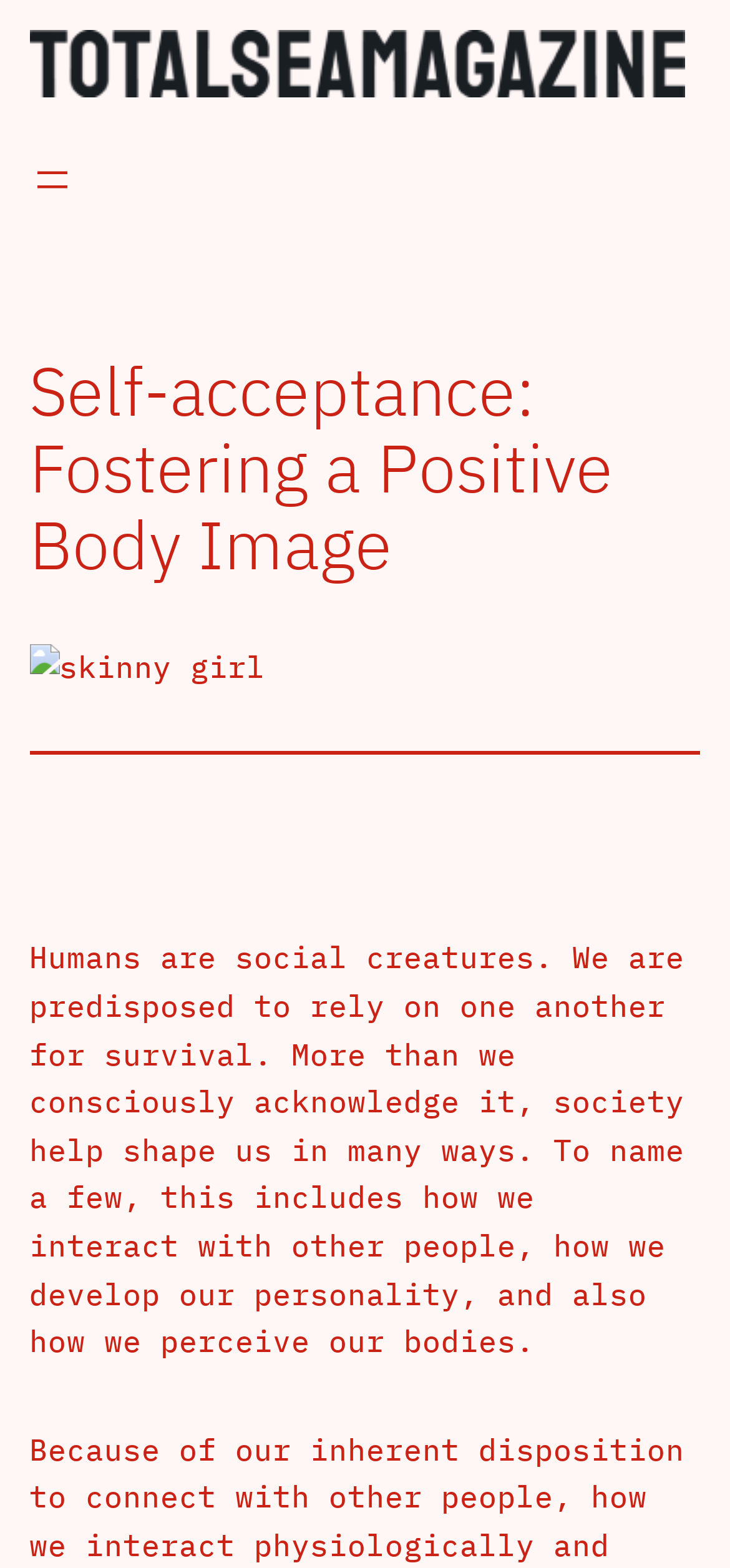Please identify and generate the text content of the webpage's main heading.

Self-acceptance: Fostering a Positive Body Image